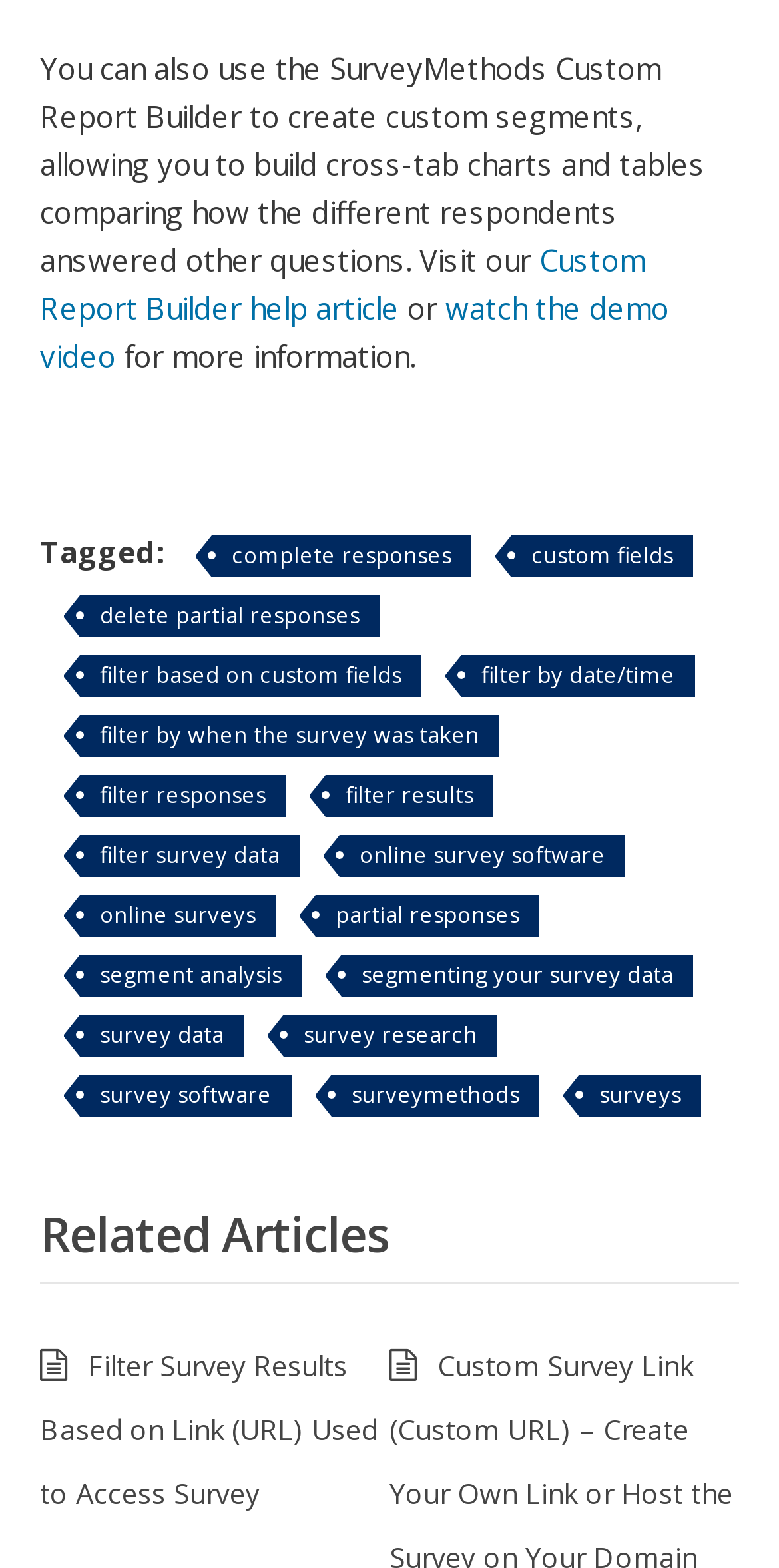Identify the bounding box for the given UI element using the description provided. Coordinates should be in the format (top-left x, top-left y, bottom-right x, bottom-right y) and must be between 0 and 1. Here is the description: filter by date/time

[0.592, 0.418, 0.892, 0.445]